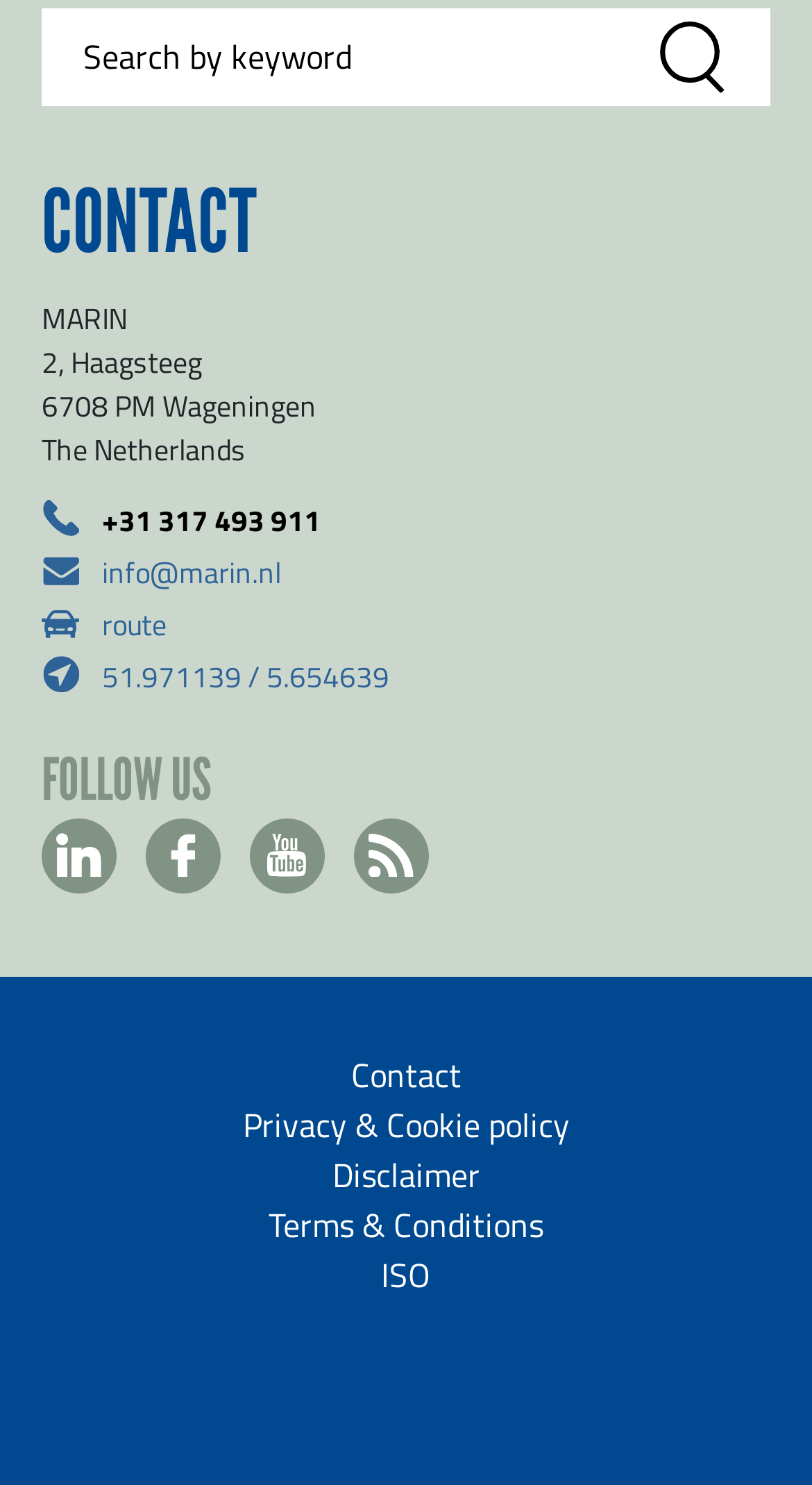Identify the bounding box coordinates of the clickable section necessary to follow the following instruction: "View route". The coordinates should be presented as four float numbers from 0 to 1, i.e., [left, top, right, bottom].

[0.051, 0.405, 0.205, 0.435]